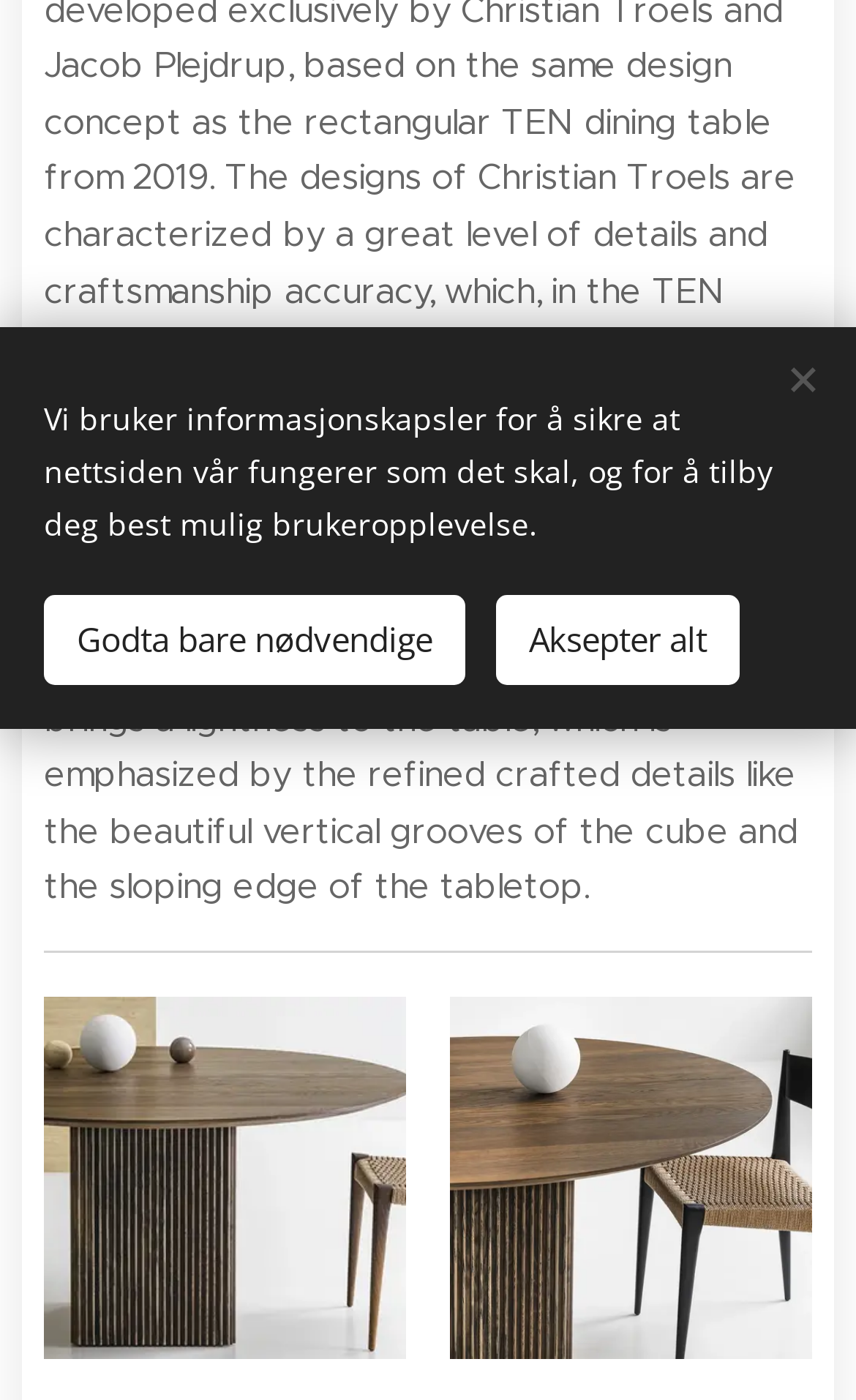Using the provided element description "Aksepter alt", determine the bounding box coordinates of the UI element.

[0.579, 0.424, 0.864, 0.489]